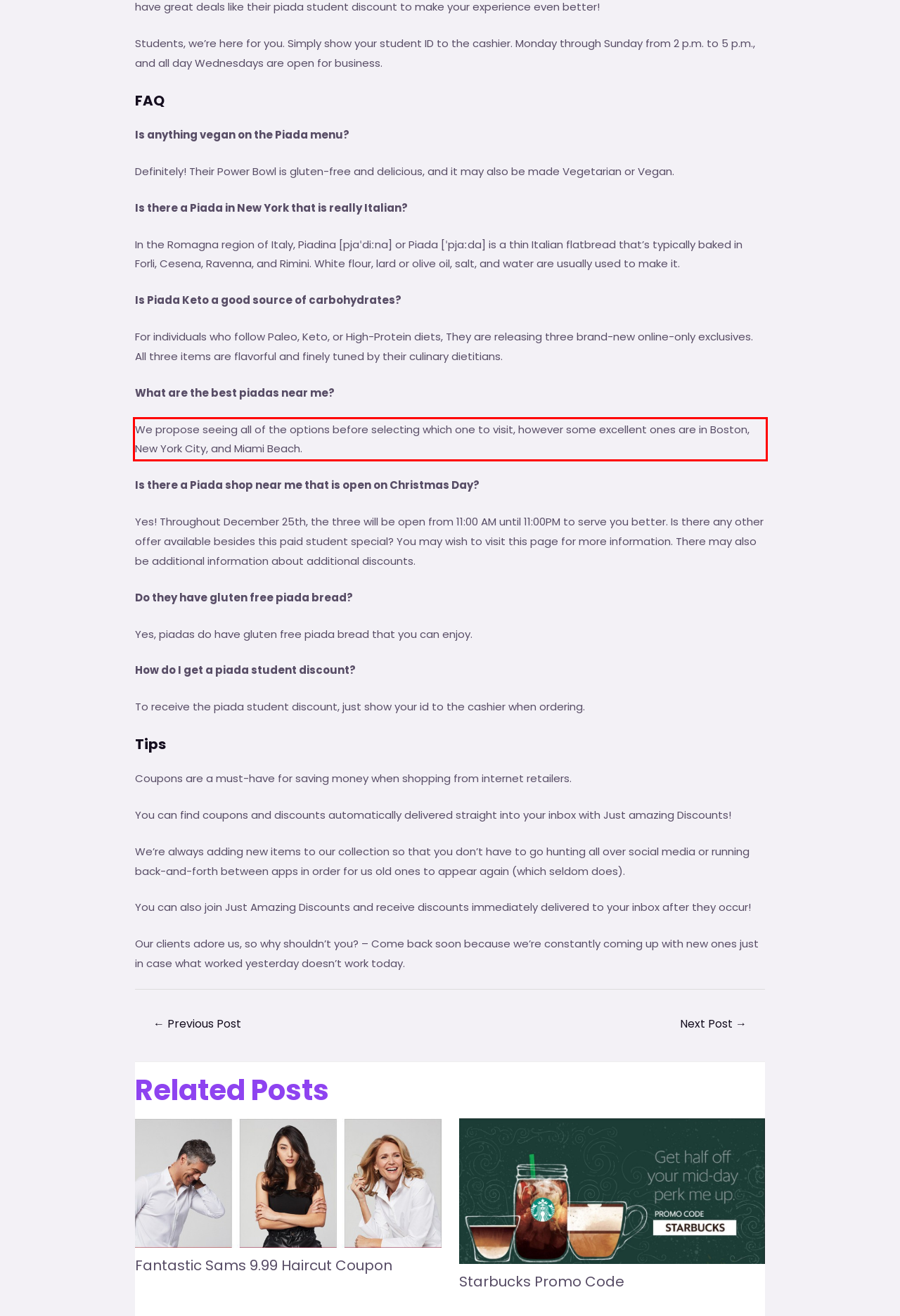Within the provided webpage screenshot, find the red rectangle bounding box and perform OCR to obtain the text content.

We propose seeing all of the options before selecting which one to visit, however some excellent ones are in Boston, New York City, and Miami Beach.